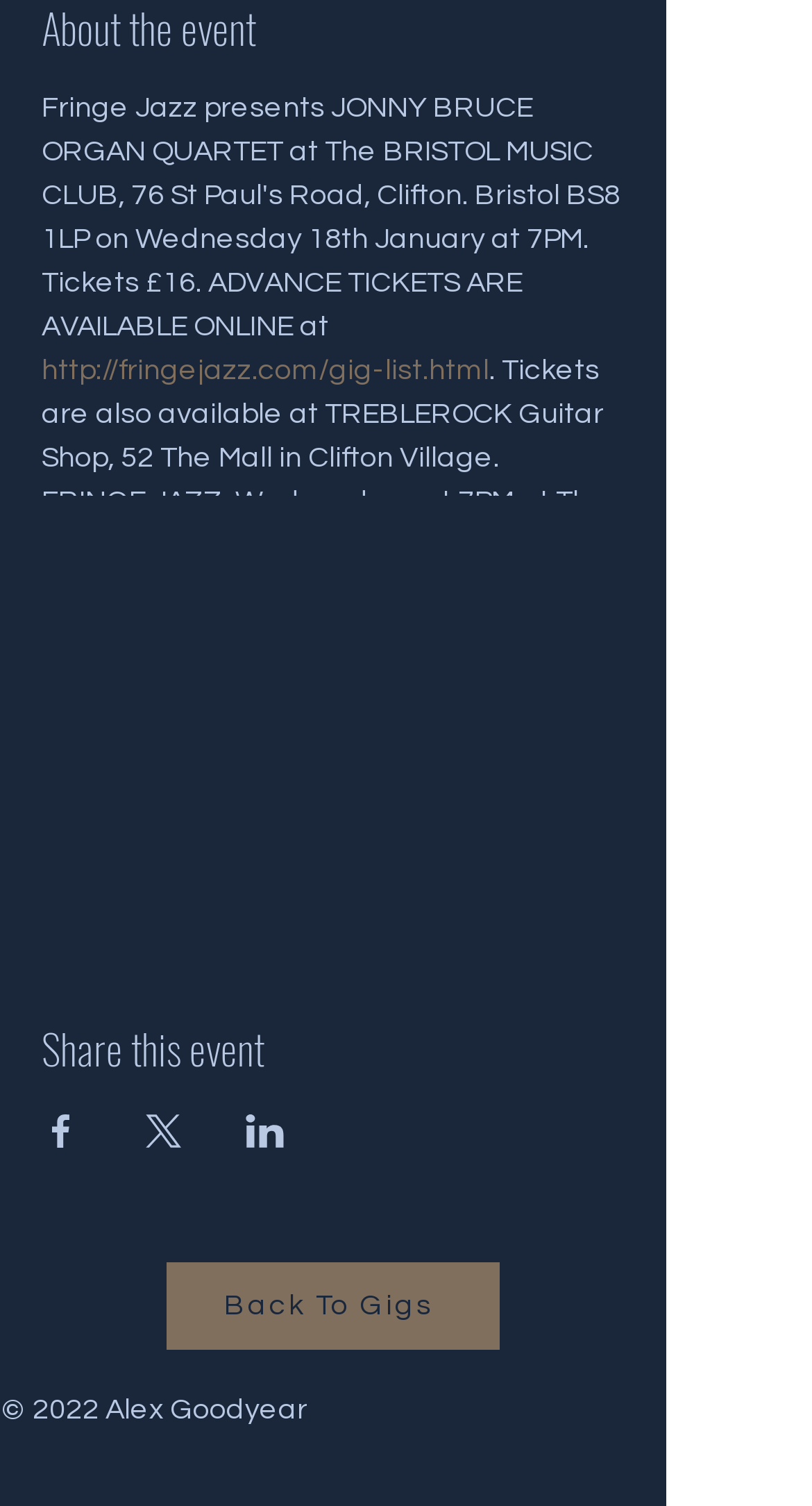Determine the bounding box for the UI element as described: "Back To Gigs". The coordinates should be represented as four float numbers between 0 and 1, formatted as [left, top, right, bottom].

[0.205, 0.838, 0.615, 0.896]